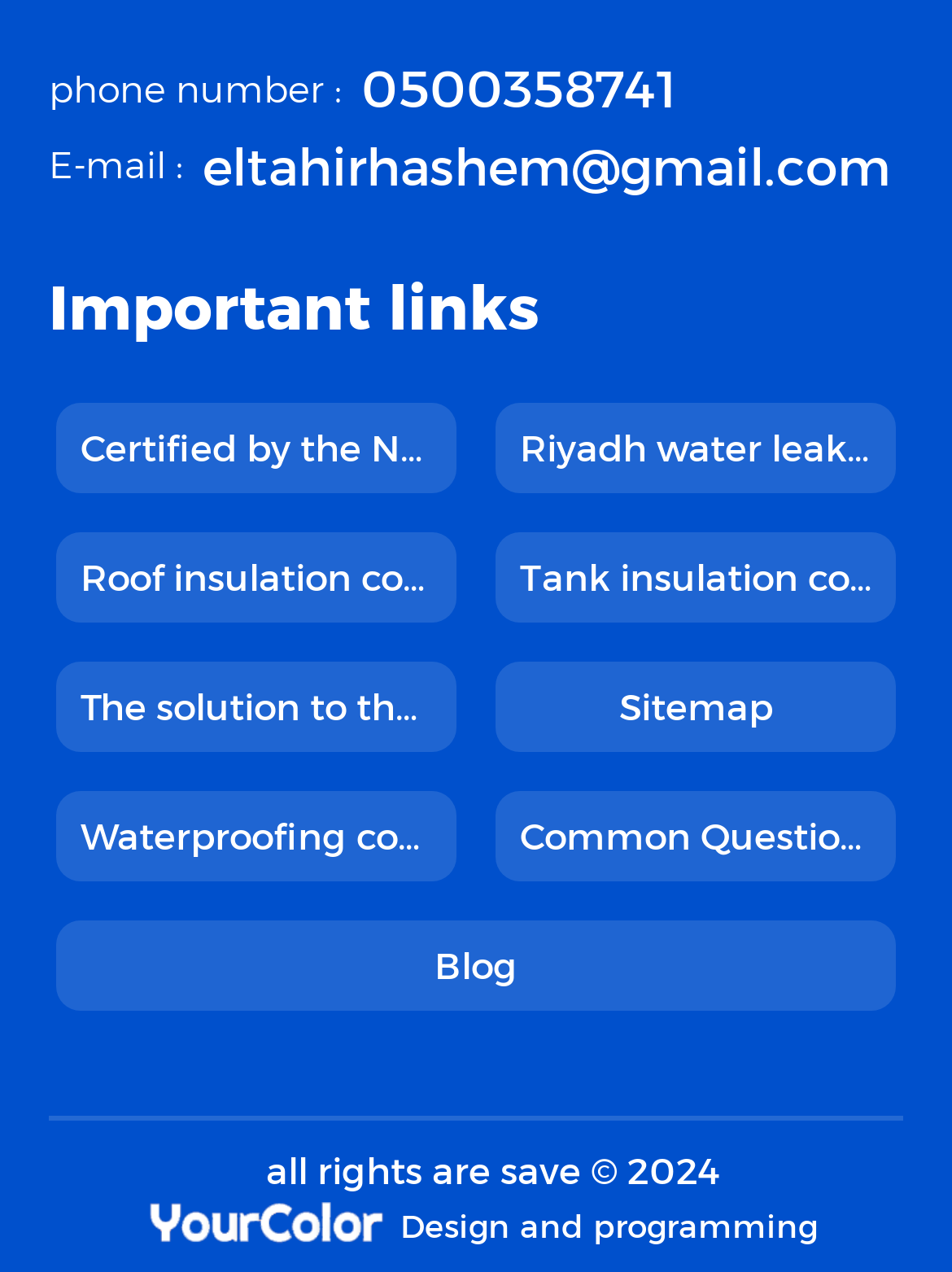Determine the bounding box coordinates of the region I should click to achieve the following instruction: "Read about Powerful Loan Origination Systems". Ensure the bounding box coordinates are four float numbers between 0 and 1, i.e., [left, top, right, bottom].

None